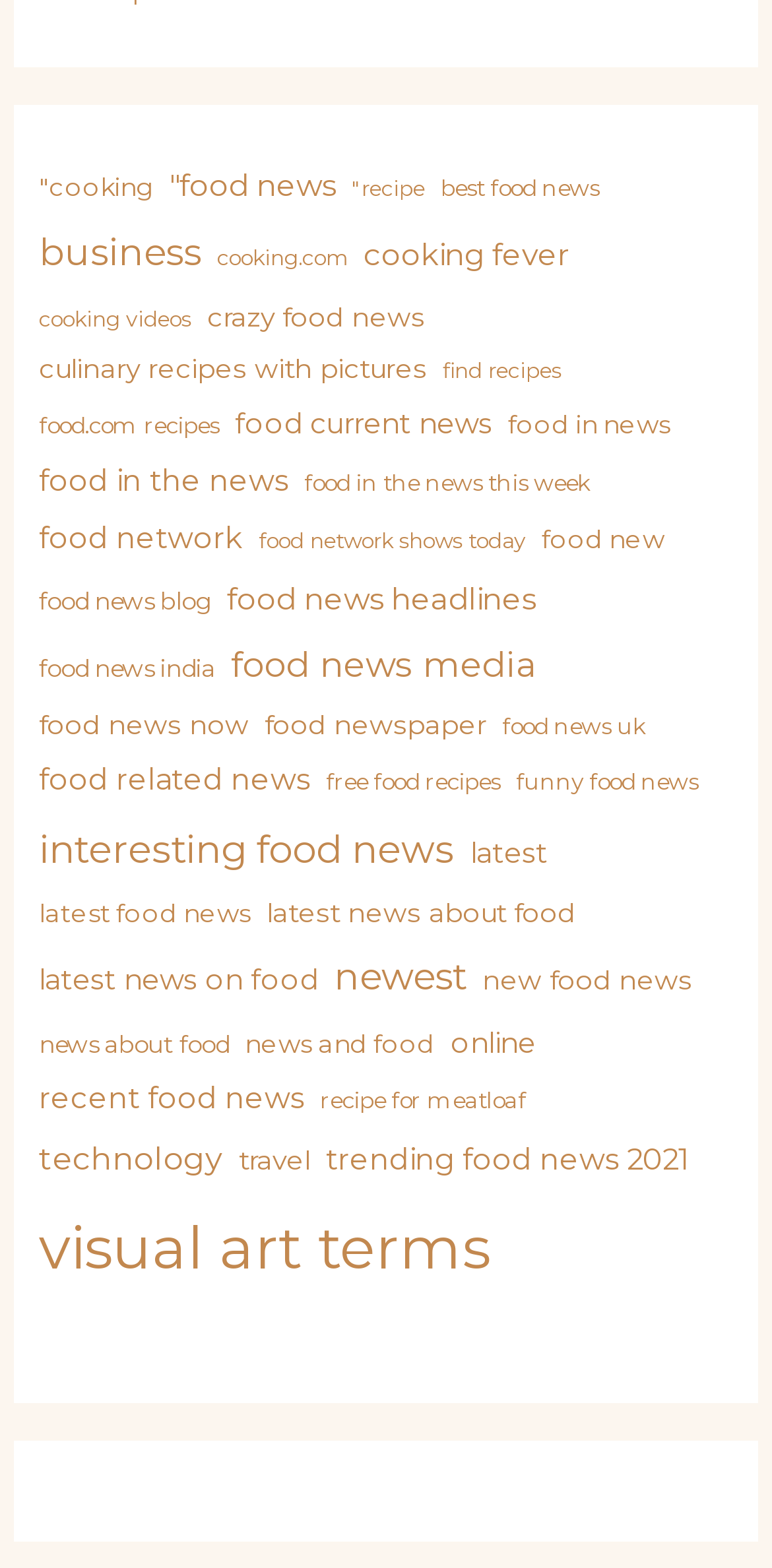Based on the image, provide a detailed response to the question:
What is the purpose of this webpage?

Based on the numerous links and categories related to food, cooking, and recipes, it is clear that the purpose of this webpage is to provide information and resources related to food and cooking.